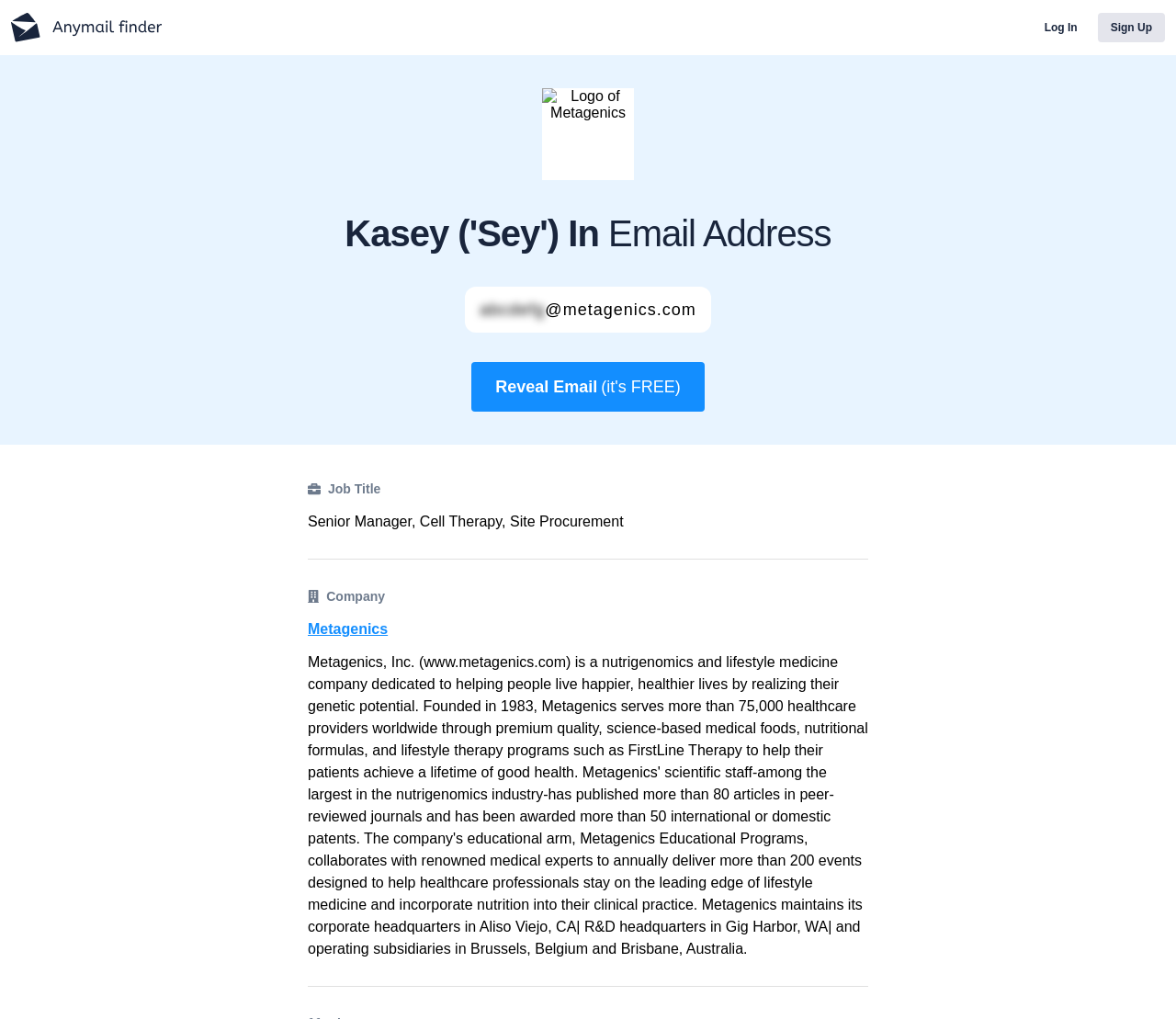Summarize the webpage with a detailed and informative caption.

The webpage appears to be a profile page for Kasey ('Sey') In Email Address, likely a professional contact. At the top left, there is a small logo image and a link to an unknown destination. On the top right, there are two links, "Log In" and "Sign Up", positioned side by side.

Below the top section, the Metagenics logo is prominently displayed, taking up a significant portion of the page width. Underneath the logo, there are two headings. The first heading displays the name "Kasey ('Sey') In Email Address", and the second heading shows an email address, "abcdefg@metagenics.com".

To the right of the headings, there is a button labeled "Reveal Email (it's FREE)". Below this button, there are three sections, each containing an image, a static text label, and a corresponding value. The first section has a label "Job Title" and a value "Senior Manager, Cell Therapy, Site Procurement". The second section has a label "Company" and a value "Metagenics", which is also a clickable link.

Throughout the page, there are several images, but they do not appear to be significant content-wise. The overall focus of the page seems to be on providing information about Kasey ('Sey') In Email Address and offering a way to reveal their email address for free.